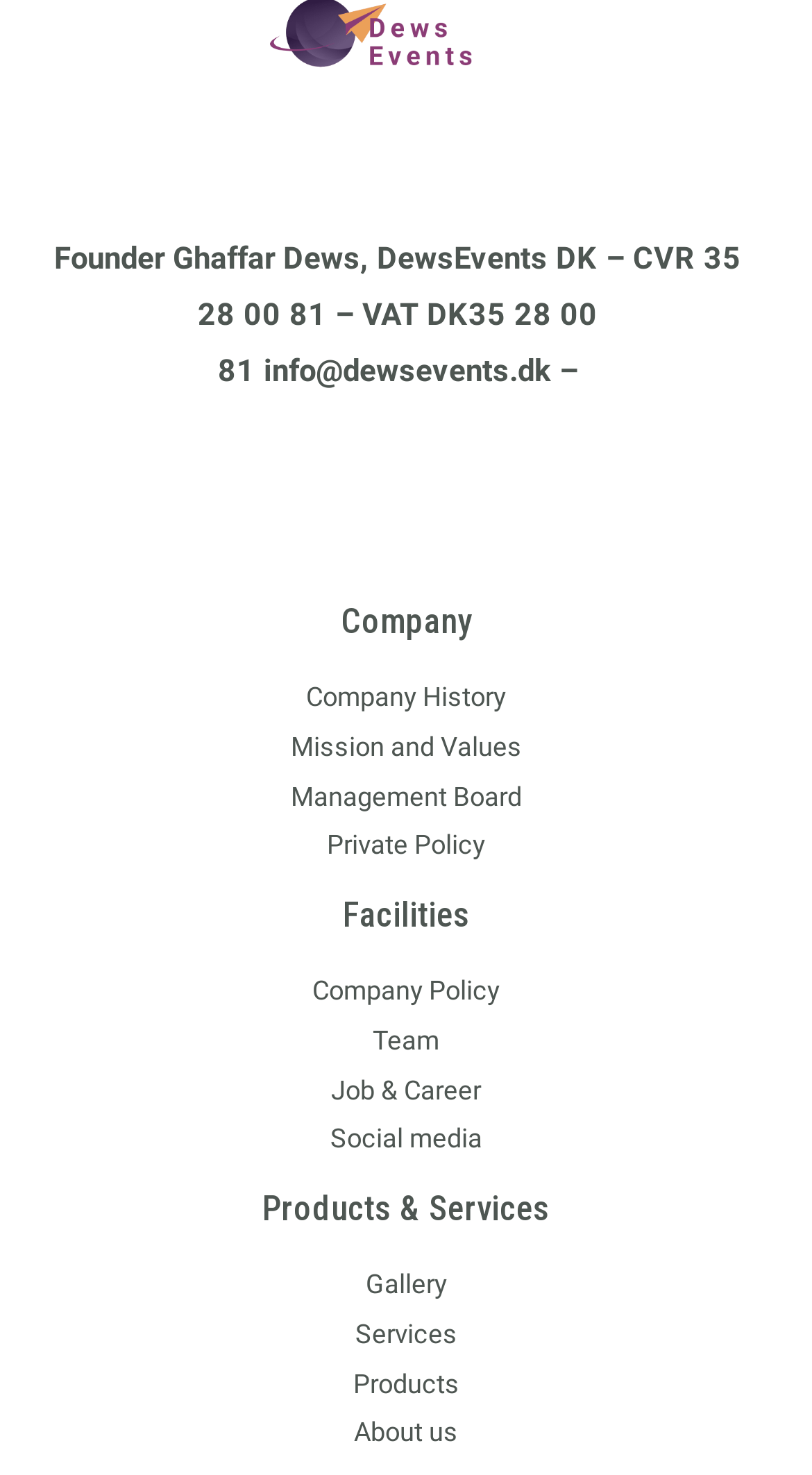Determine the bounding box coordinates of the target area to click to execute the following instruction: "Learn about mission and values."

[0.358, 0.495, 0.642, 0.517]